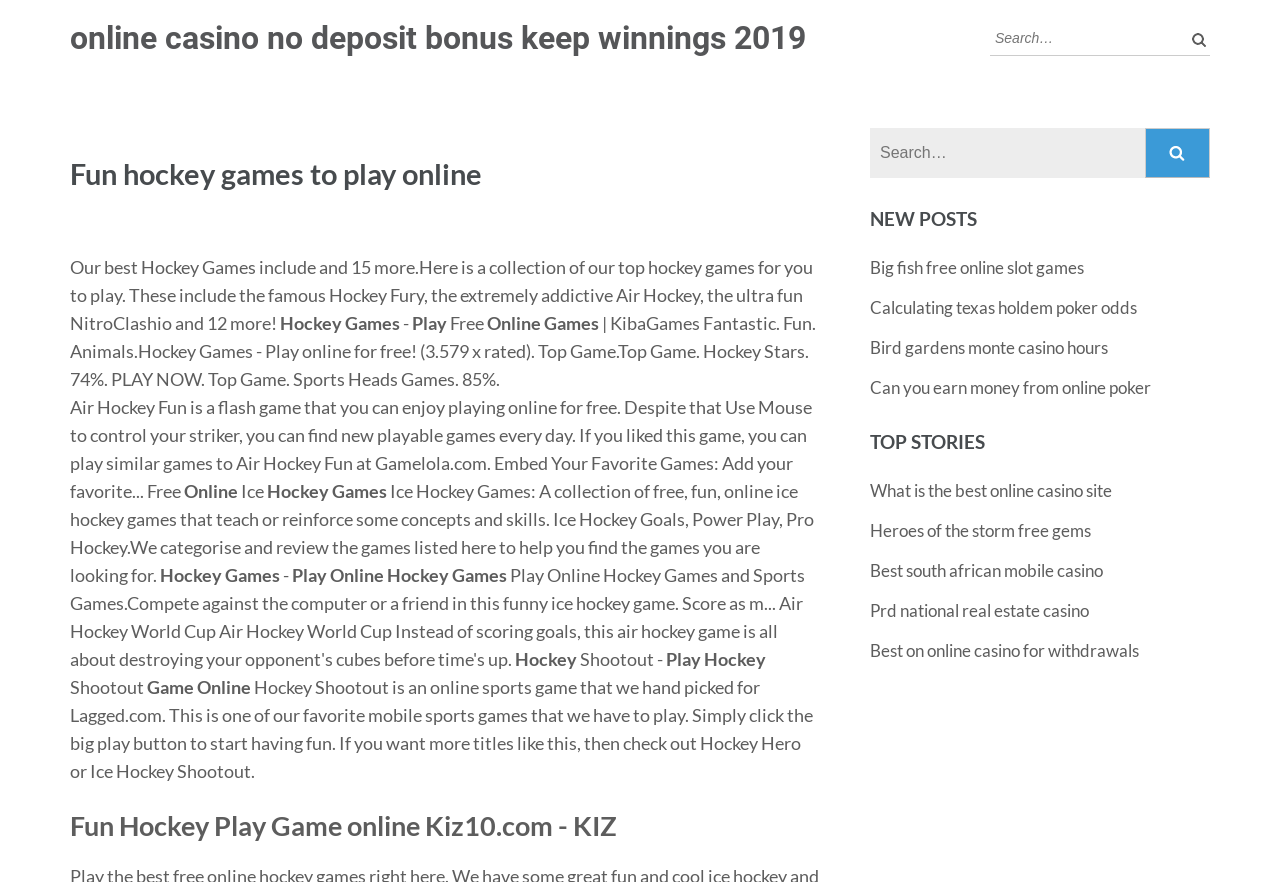Please provide a comprehensive response to the question below by analyzing the image: 
What is the purpose of the 'Search' button?

Based on the webpage structure and content, I can infer that the 'Search' button is used to search for games on the webpage. When a user types a keyword in the search box and clicks the 'Search' button, the webpage will display a list of games that match the search criteria.